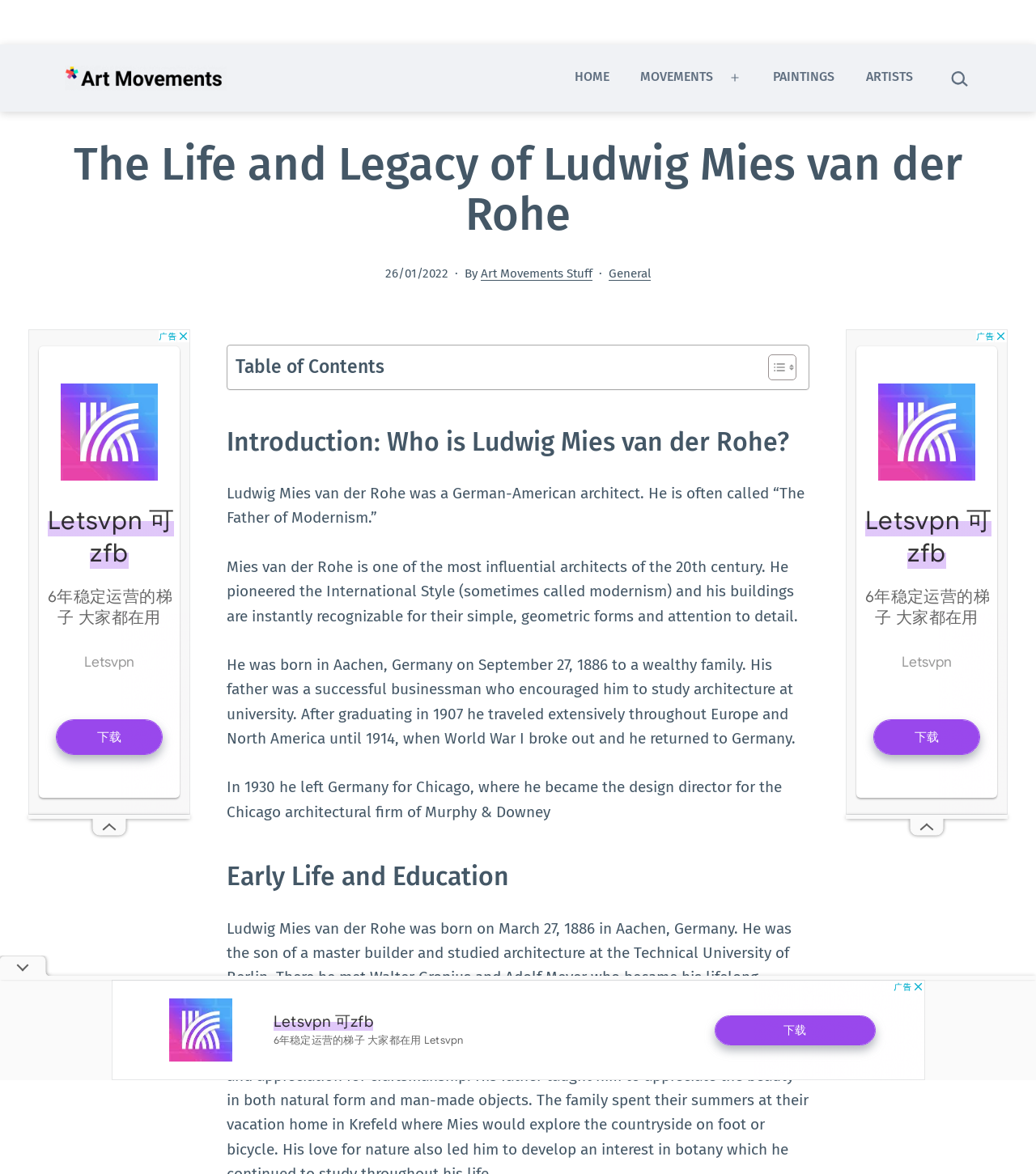Pinpoint the bounding box coordinates of the element to be clicked to execute the instruction: "Go to the home page".

[0.544, 0.012, 0.598, 0.045]